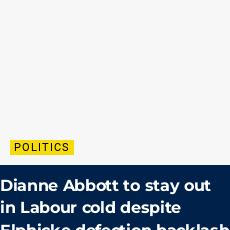Please provide a detailed answer to the question below based on the screenshot: 
What is the context of the article?

The context of the article is UK politics, as it addresses the political situation surrounding Dianne Abbott and the Labour party, which is a UK-based political party, and discusses issues related to party alignment and leadership within the UK political landscape.